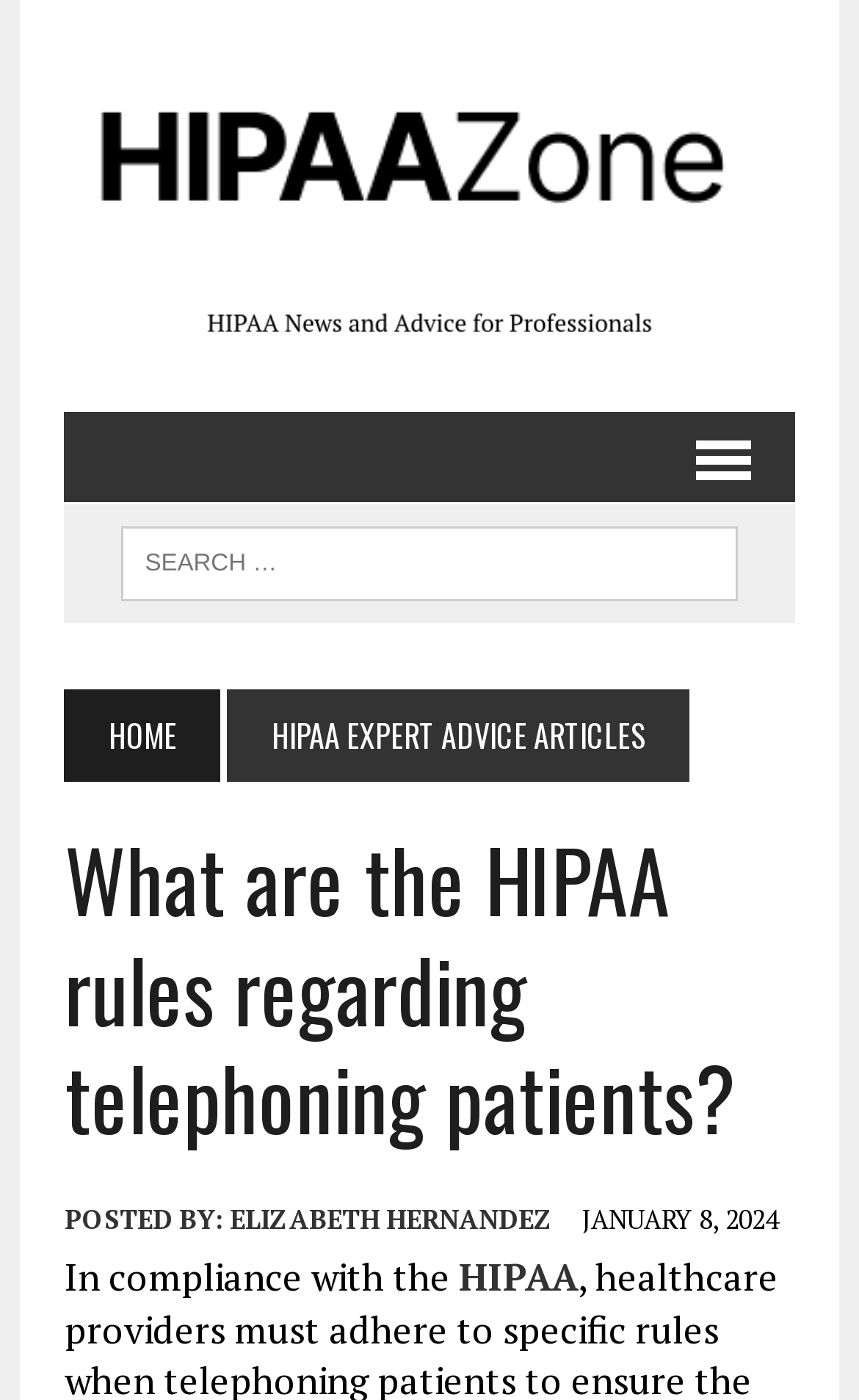What is the author of the article? From the image, respond with a single word or brief phrase.

ELIZABETH HERNANDEZ